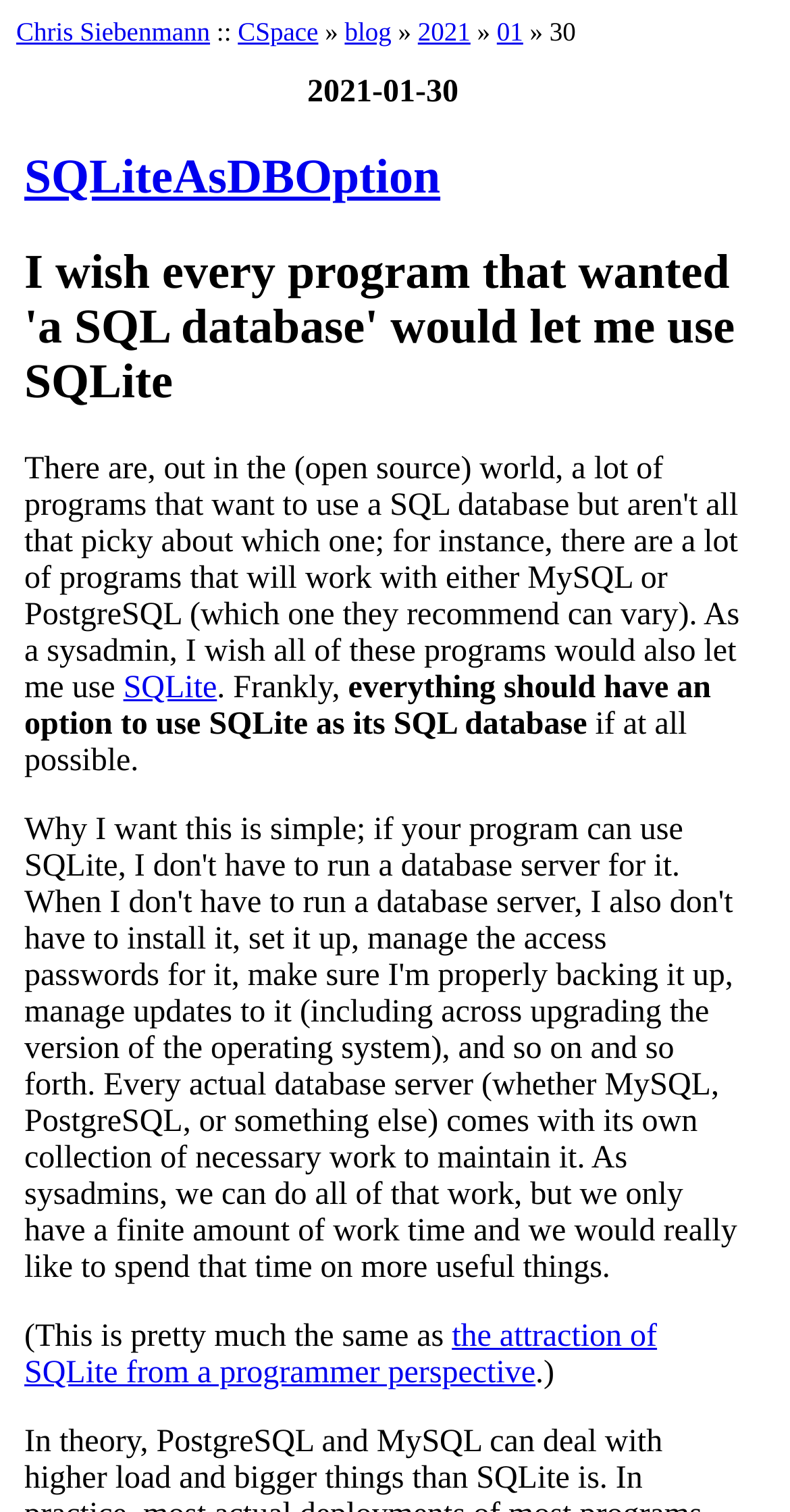Can you find the bounding box coordinates of the area I should click to execute the following instruction: "go to Chris Siebenmann's homepage"?

[0.021, 0.011, 0.266, 0.031]